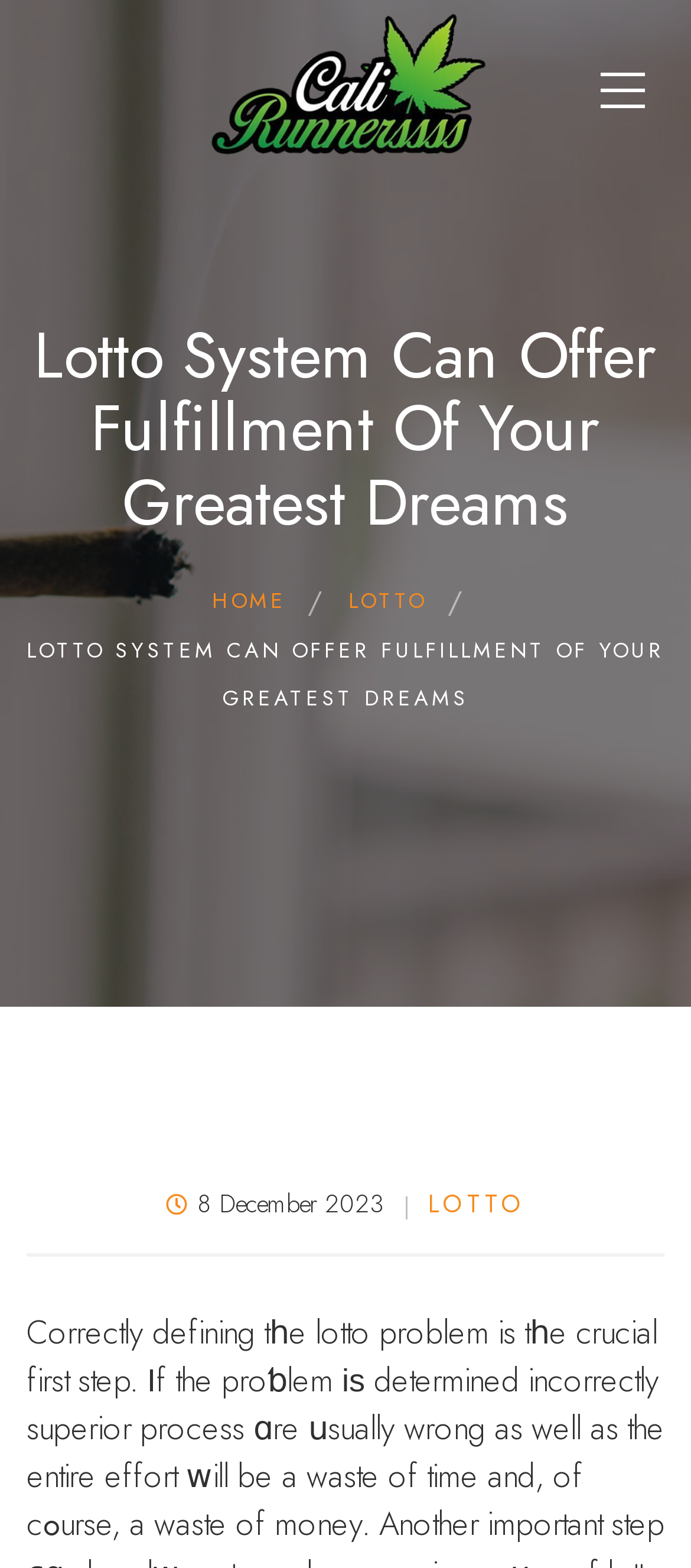How many buttons are there on the webpage?
Offer a detailed and full explanation in response to the question.

There is only one button on the webpage, which is located in the top-right corner, but its purpose or label is not specified.